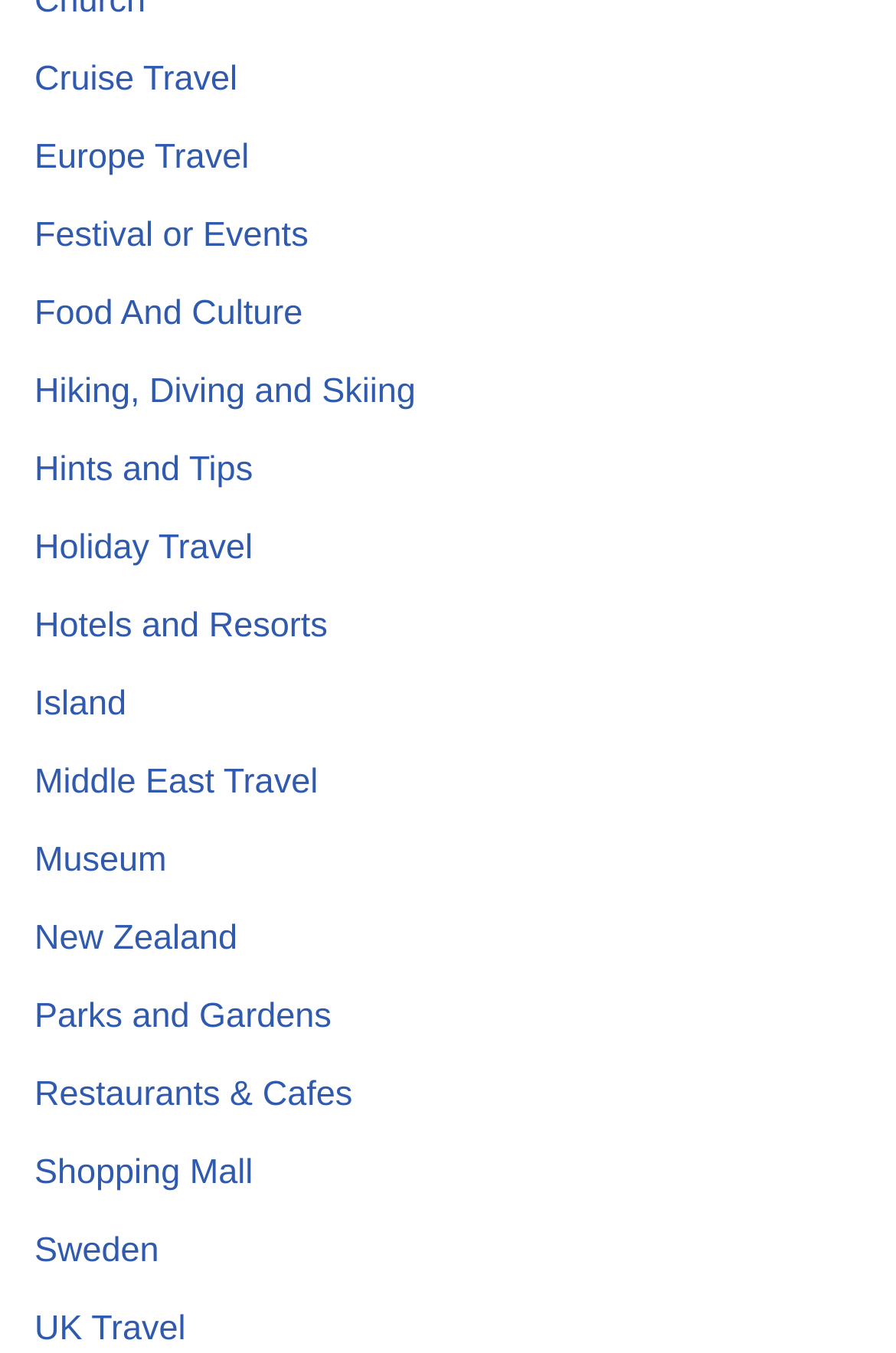Please specify the bounding box coordinates of the area that should be clicked to accomplish the following instruction: "Explore Cruise Travel". The coordinates should consist of four float numbers between 0 and 1, i.e., [left, top, right, bottom].

[0.038, 0.044, 0.265, 0.073]